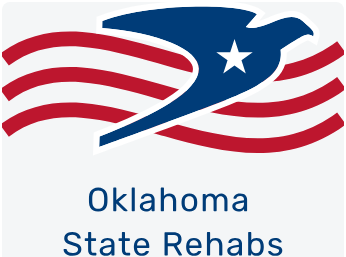Carefully examine the image and provide an in-depth answer to the question: What font color is used for the text 'Oklahoma State Rehabs'?

The caption describes the text 'Oklahoma State Rehabs' as being displayed in a bold, dark blue font, conveying a sense of reliability and professionalism.